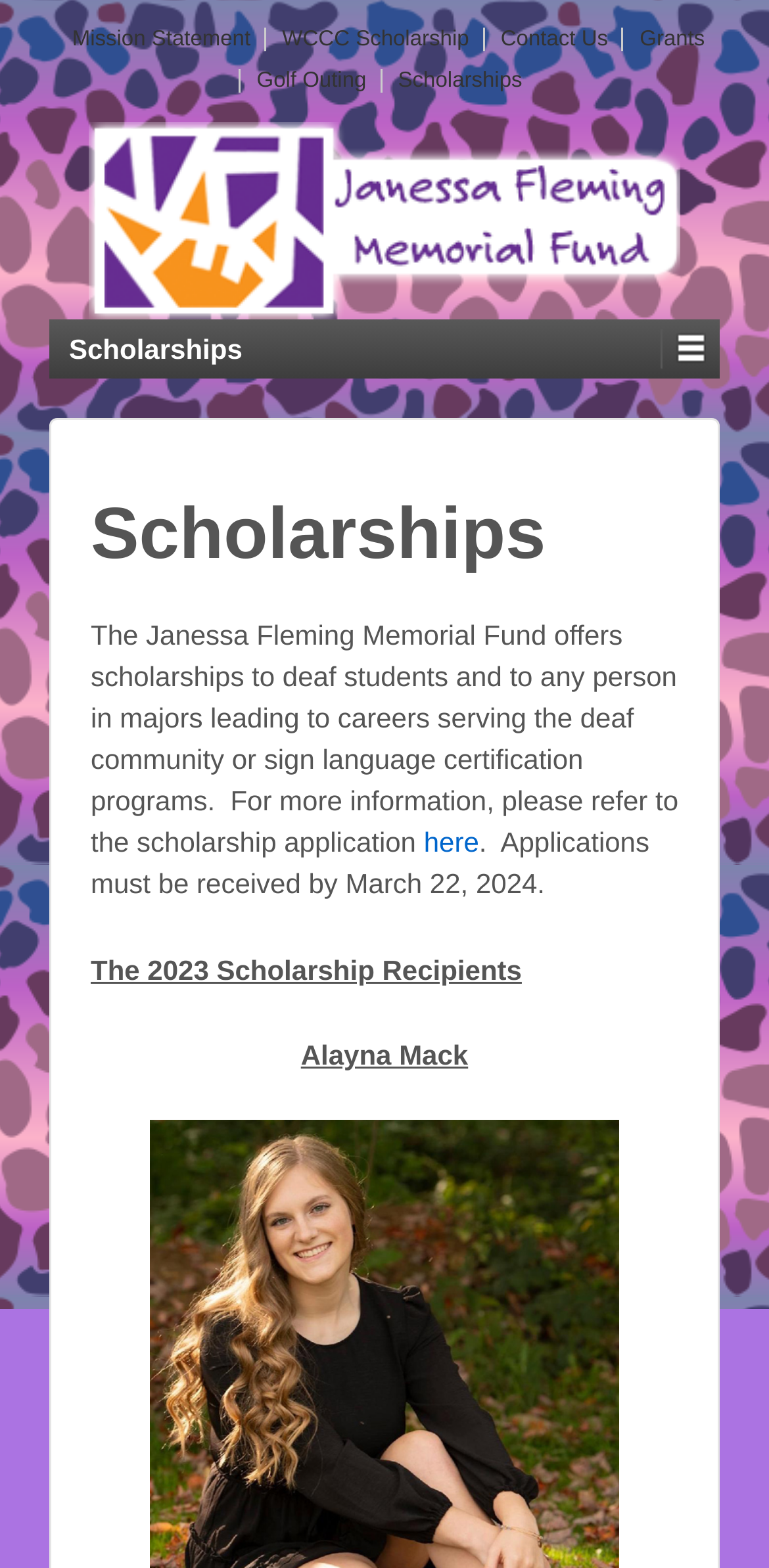Respond to the following question using a concise word or phrase: 
What type of students are eligible for scholarships?

Deaf students